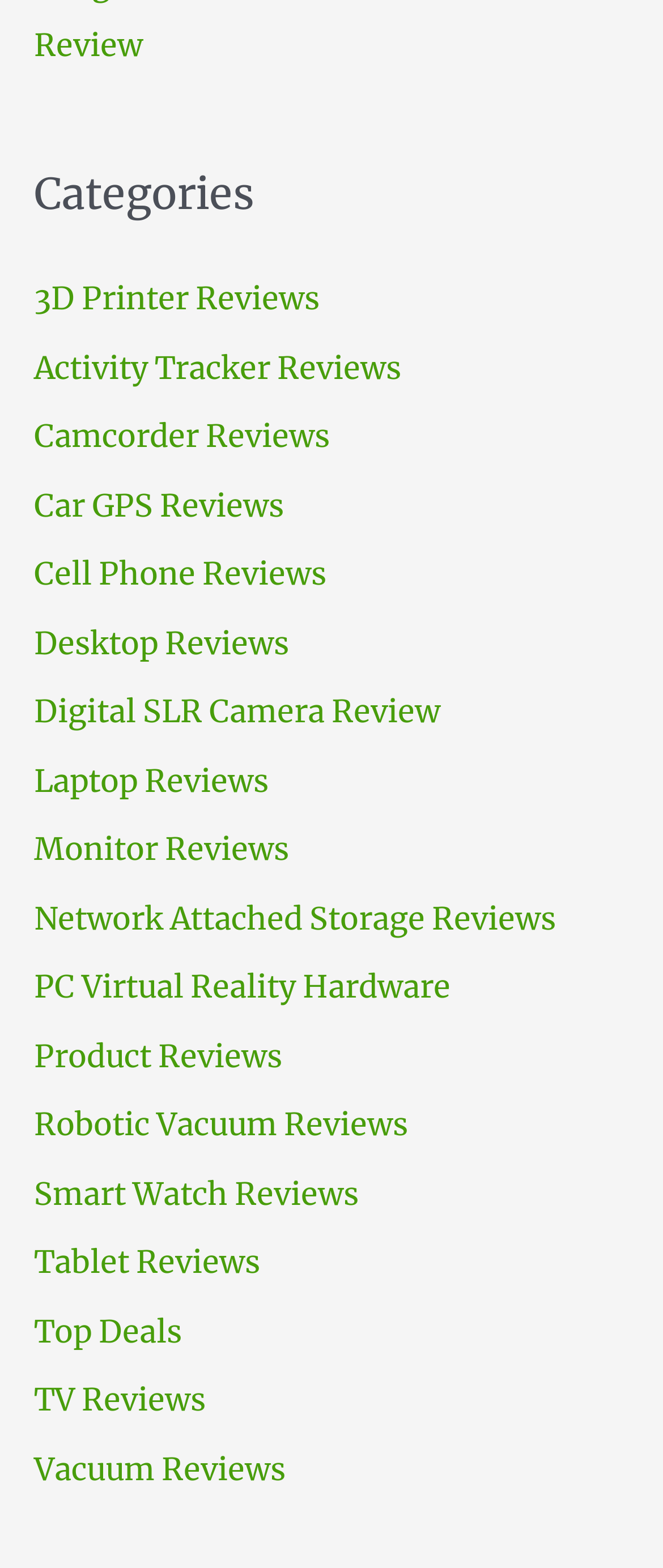Is there a category for laptop reviews?
Please answer the question with a detailed and comprehensive explanation.

I searched through the links under the 'Categories' navigation menu and found a link labeled 'Laptop Reviews', which indicates that laptop reviews are available on this website.